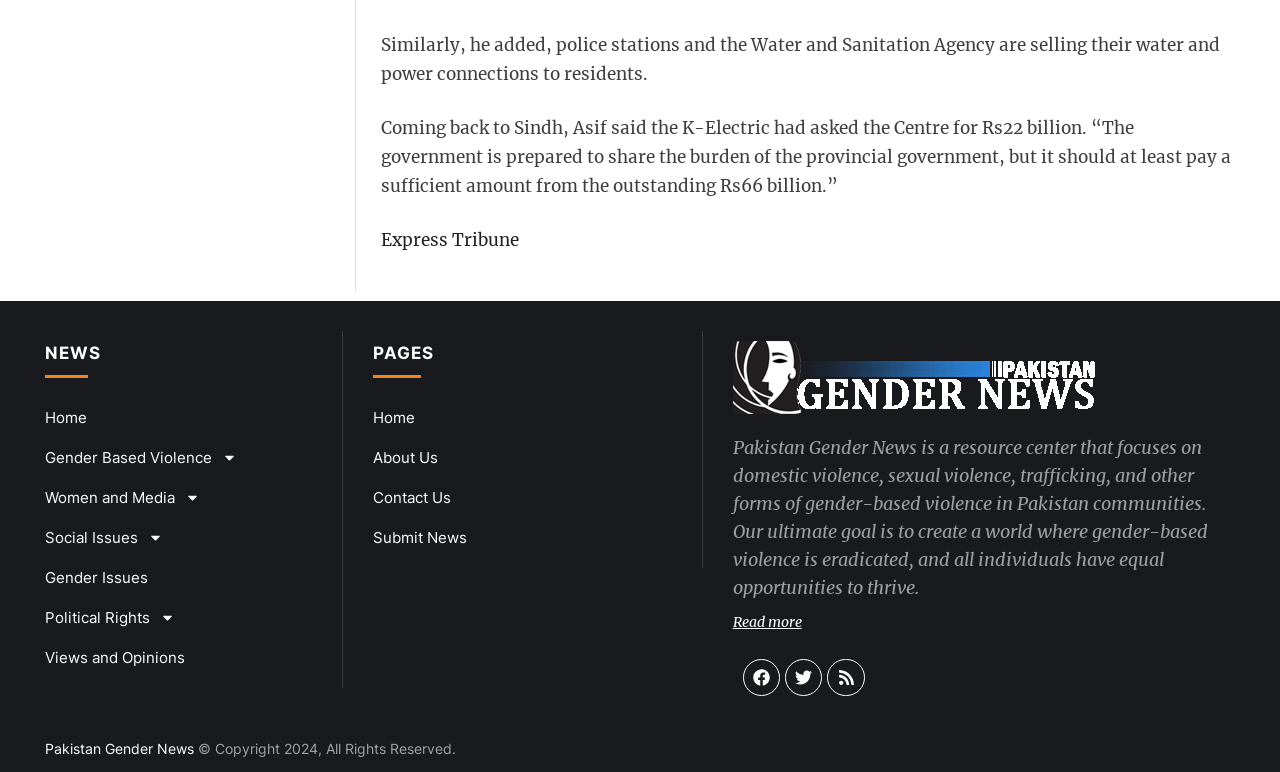Answer the question below in one word or phrase:
What is the copyright year?

2024